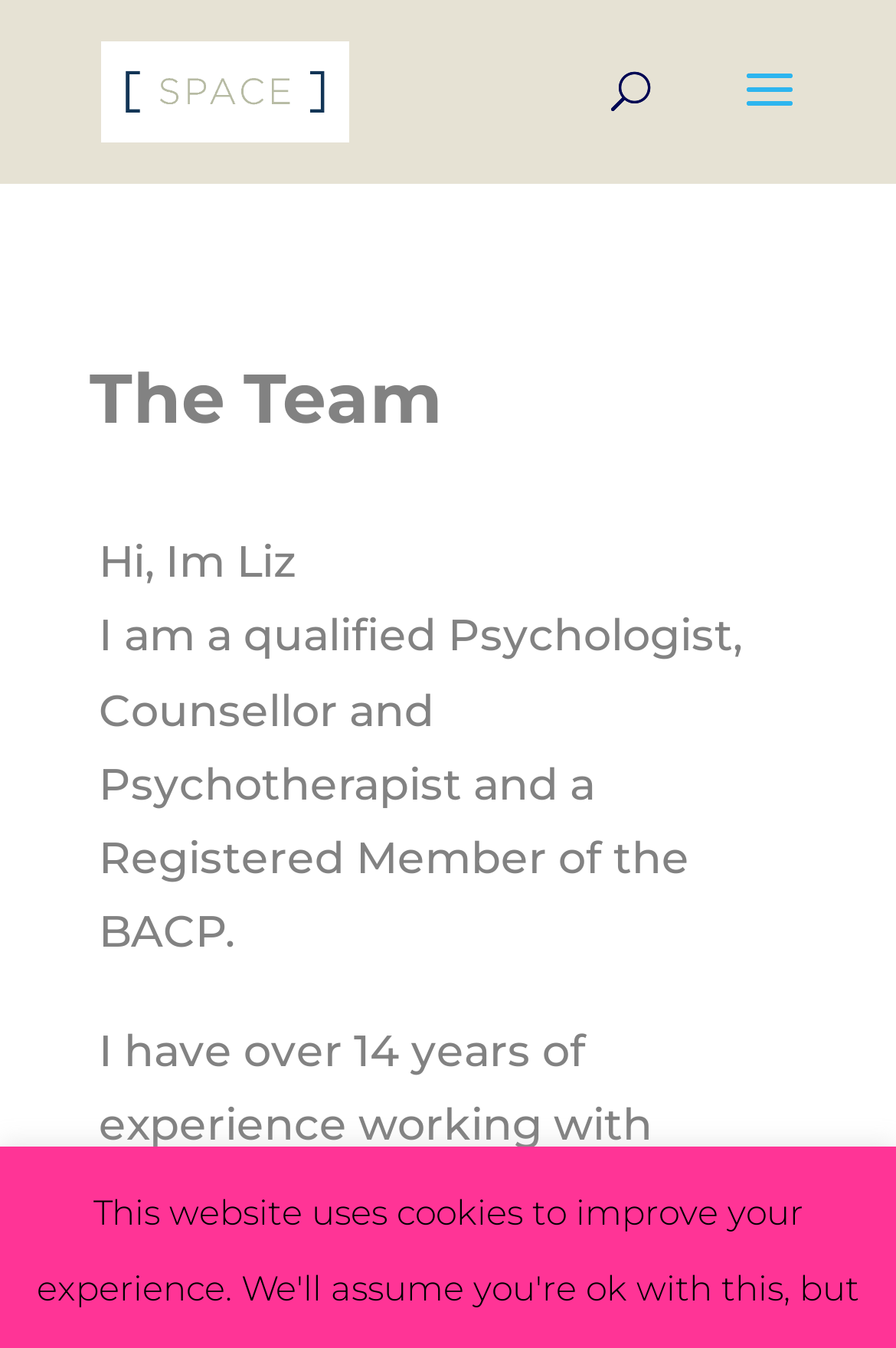Locate the bounding box of the UI element with the following description: "alt="Space Counselling"".

[0.113, 0.043, 0.39, 0.087]